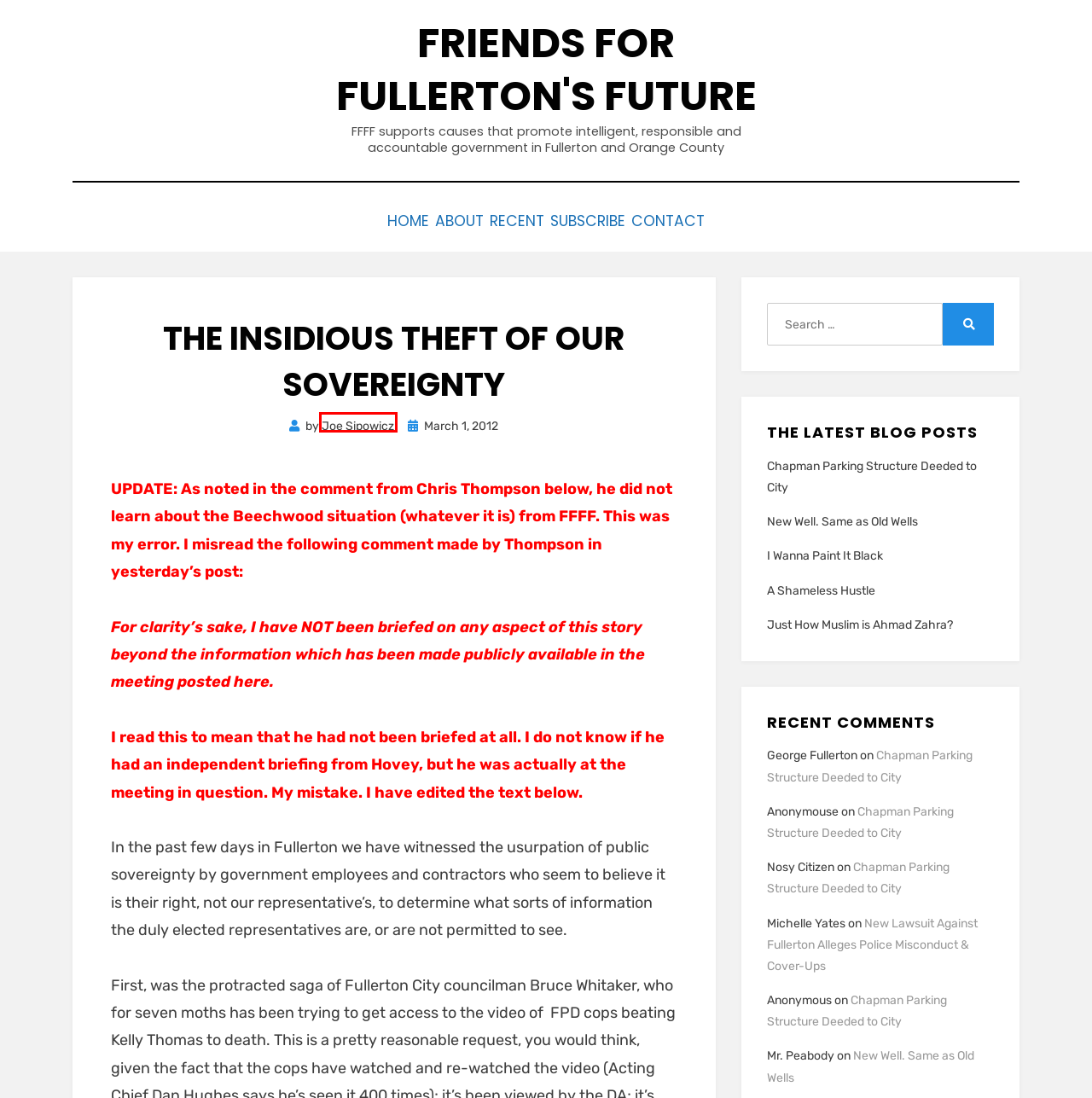Given a screenshot of a webpage with a red bounding box around an element, choose the most appropriate webpage description for the new page displayed after clicking the element within the bounding box. Here are the candidates:
A. New Well. Same as Old Wells - Friends For Fullerton's Future
B. Recent - Friends For Fullerton's Future
C. Contact - Friends For Fullerton's Future
D. Joe Sipowicz, Author at Friends For Fullerton's Future
E. About - Friends For Fullerton's Future
F. A Shameless Hustle - Friends For Fullerton's Future
G. Just How Muslim is Ahmad Zahra? - Friends For Fullerton's Future
H. New Lawsuit Against Fullerton Alleges Police Misconduct & Cover-Ups - Friends For Fullerton's Future

D